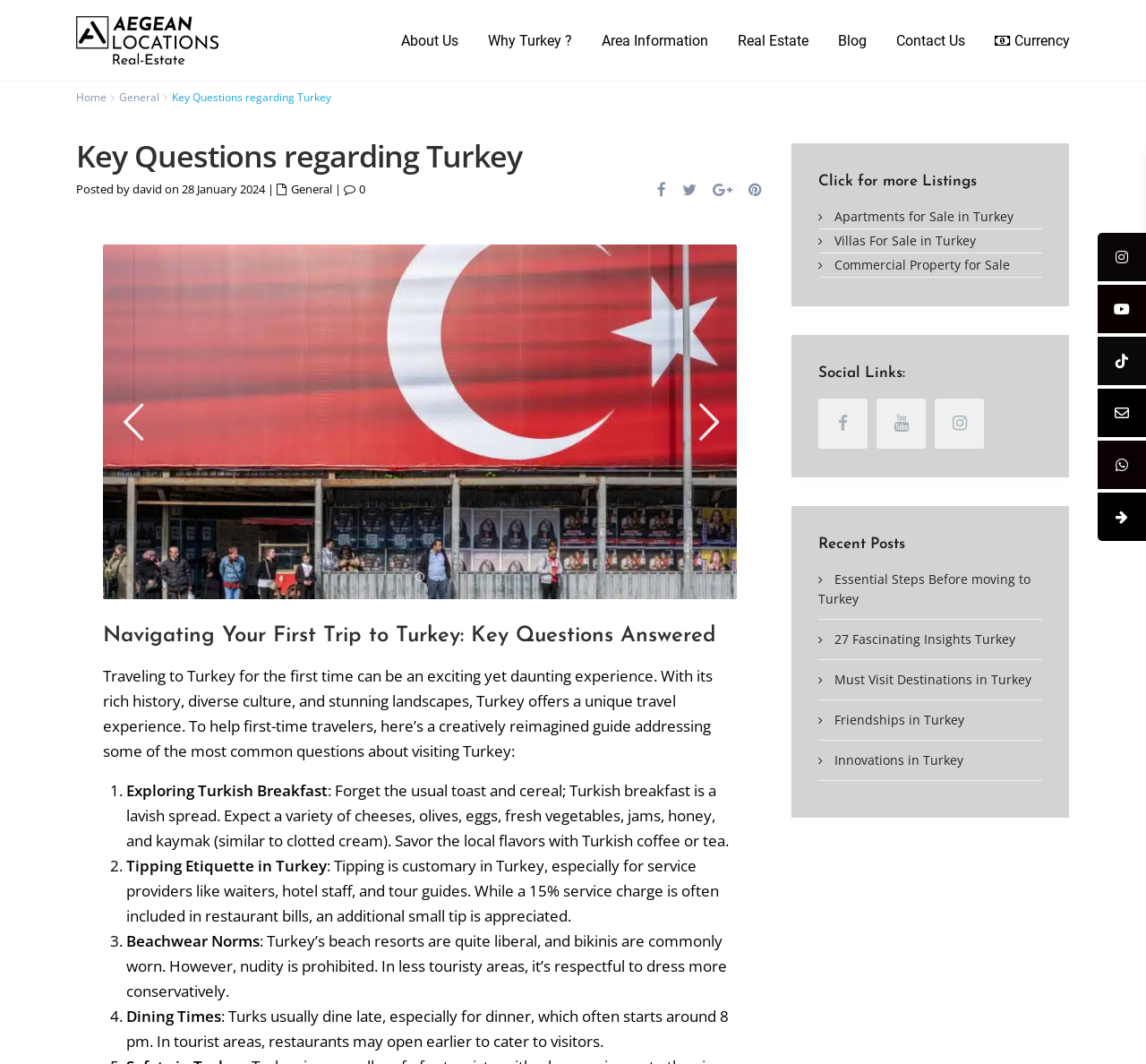Using a single word or phrase, answer the following question: 
What is the topic of the latest article?

Not specified